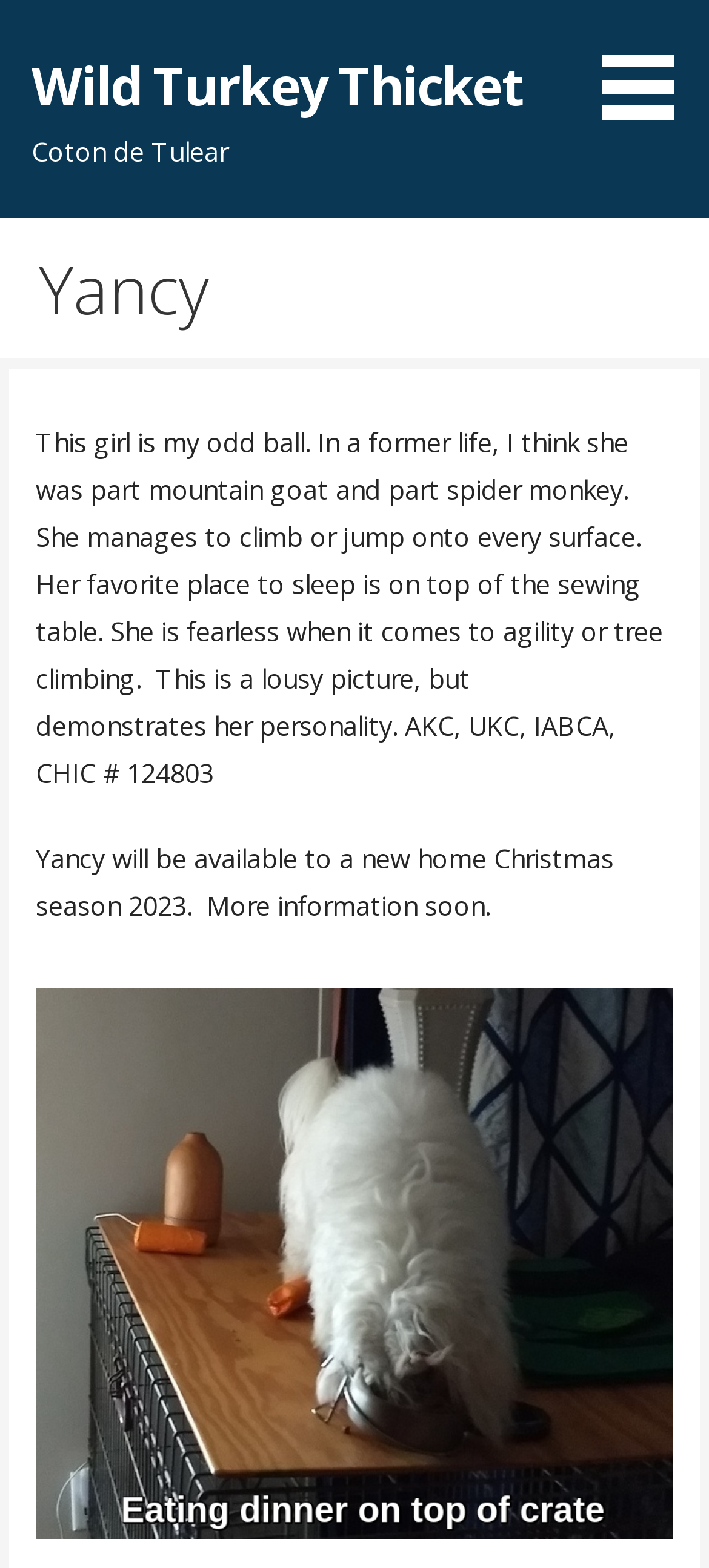Please reply to the following question using a single word or phrase: 
What is Yancy's availability for a new home?

Christmas season 2023